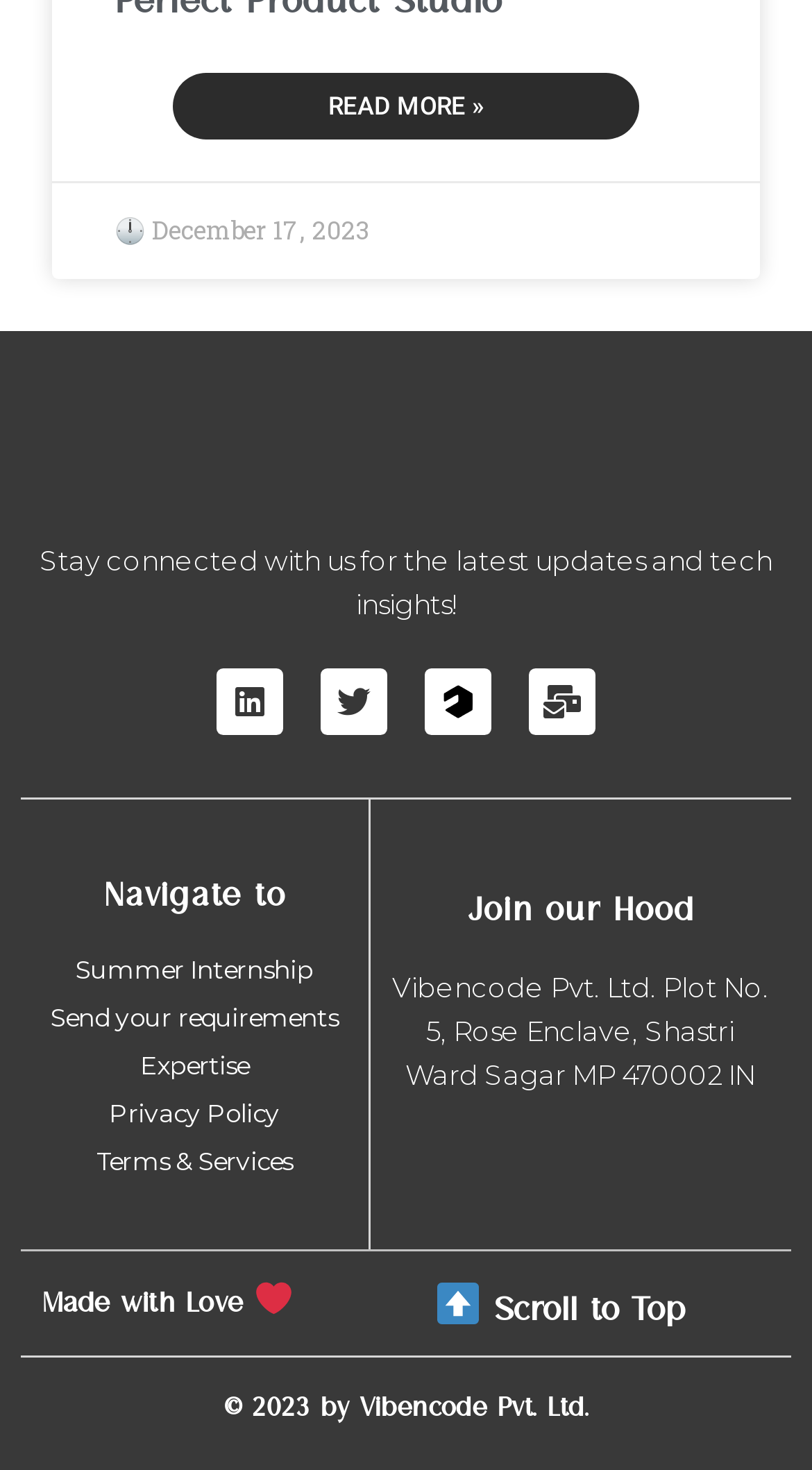Pinpoint the bounding box coordinates of the clickable area needed to execute the instruction: "View Expertise". The coordinates should be specified as four float numbers between 0 and 1, i.e., [left, top, right, bottom].

[0.026, 0.712, 0.453, 0.738]